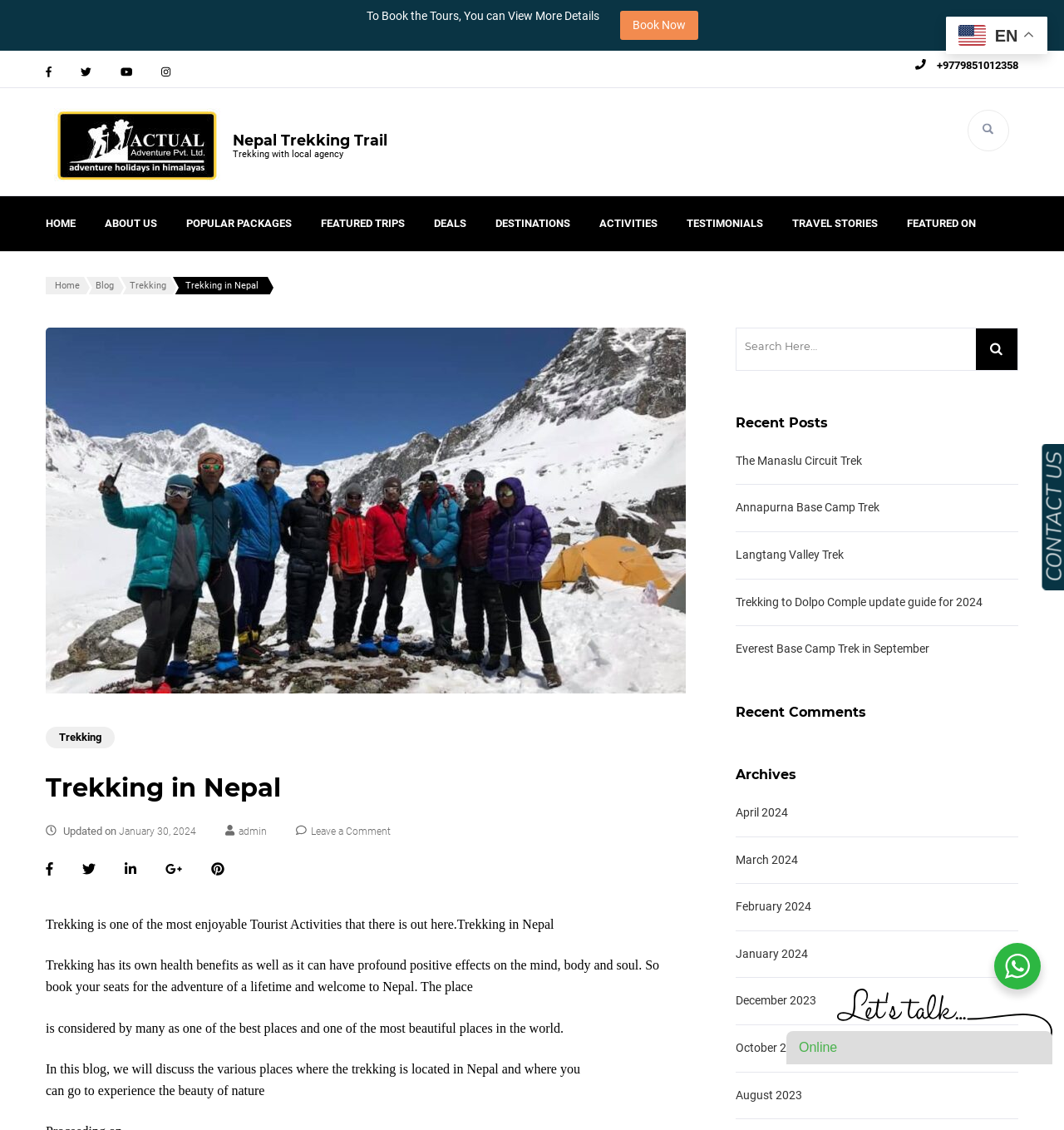Find the bounding box coordinates of the element's region that should be clicked in order to follow the given instruction: "Read about trekking in Nepal". The coordinates should consist of four float numbers between 0 and 1, i.e., [left, top, right, bottom].

[0.043, 0.684, 0.645, 0.711]